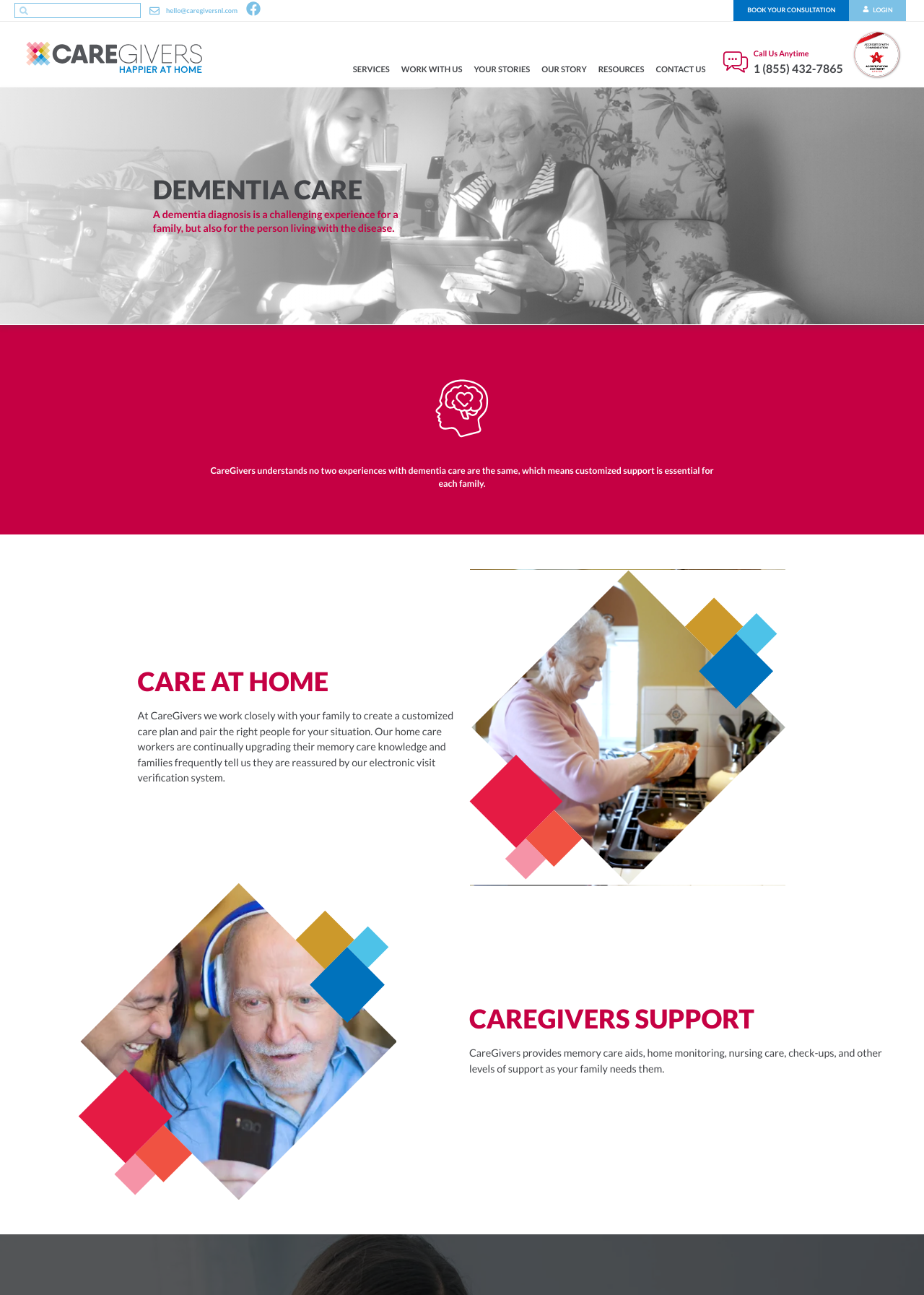What is the phone number to call CareGivers?
Can you provide a detailed and comprehensive answer to the question?

I found the phone number by looking at the link element with the text '1 (855) 432-7865' which is located near the 'Call Us Anytime' text.